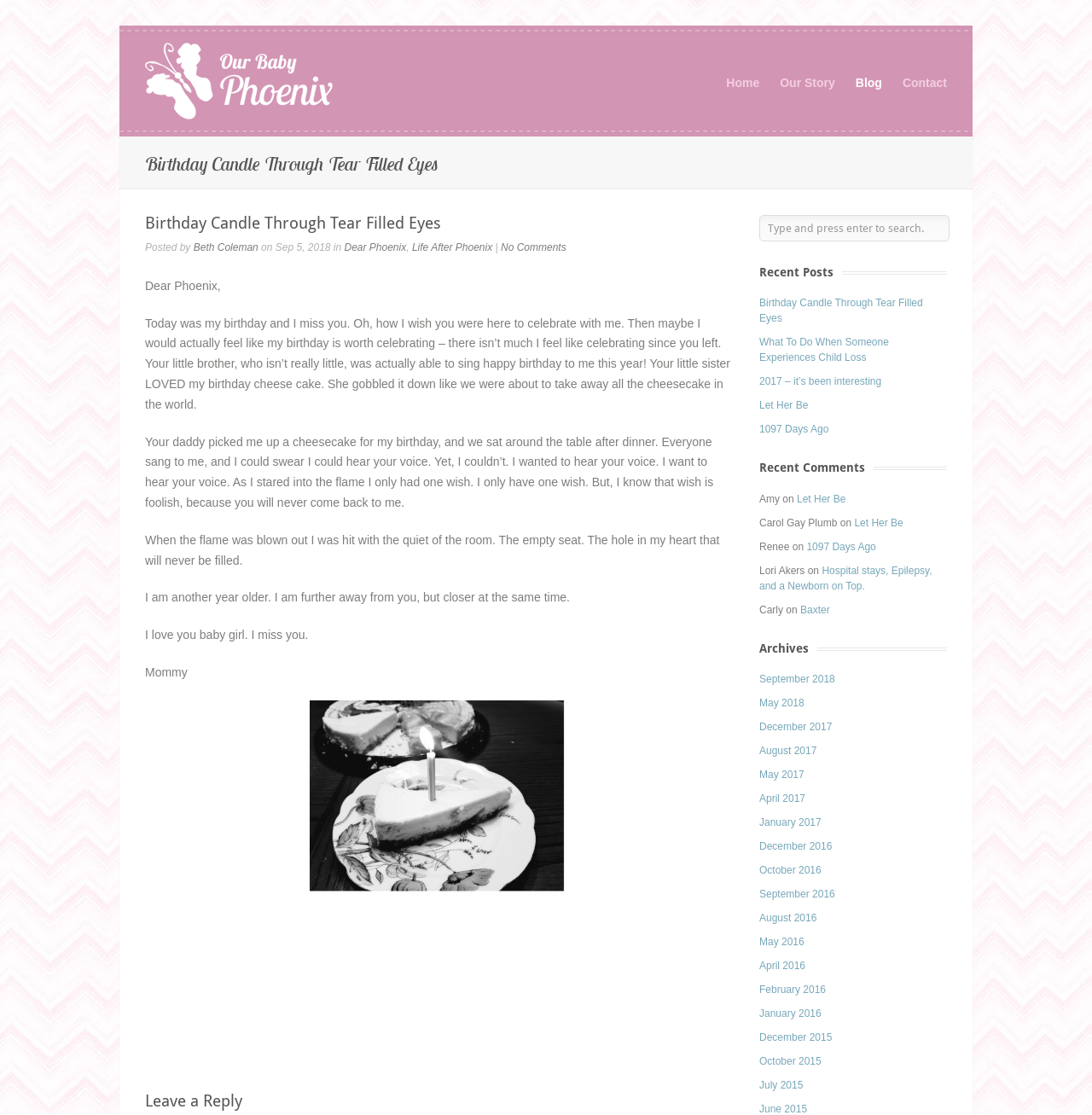Extract the bounding box for the UI element that matches this description: "2017 – it’s been interesting".

[0.695, 0.337, 0.807, 0.348]